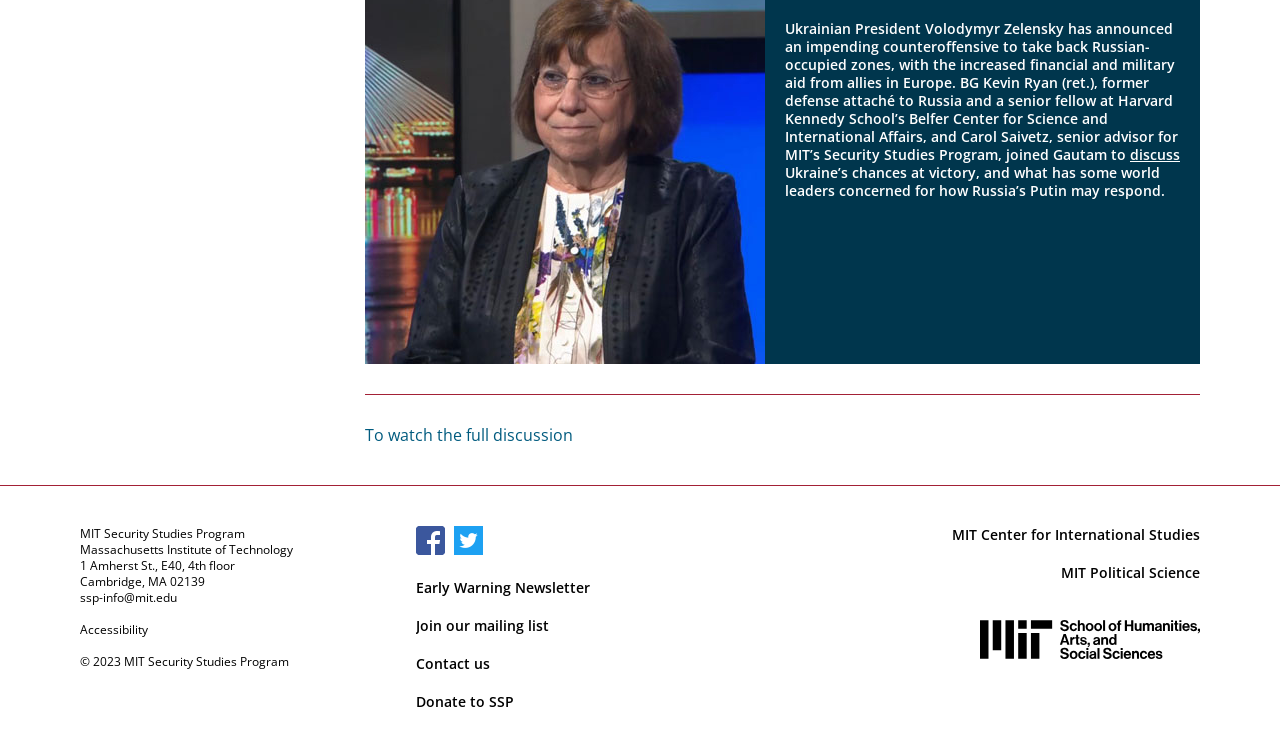Identify the bounding box coordinates for the UI element mentioned here: "Hollywood Zam". Provide the coordinates as four float values between 0 and 1, i.e., [left, top, right, bottom].

None